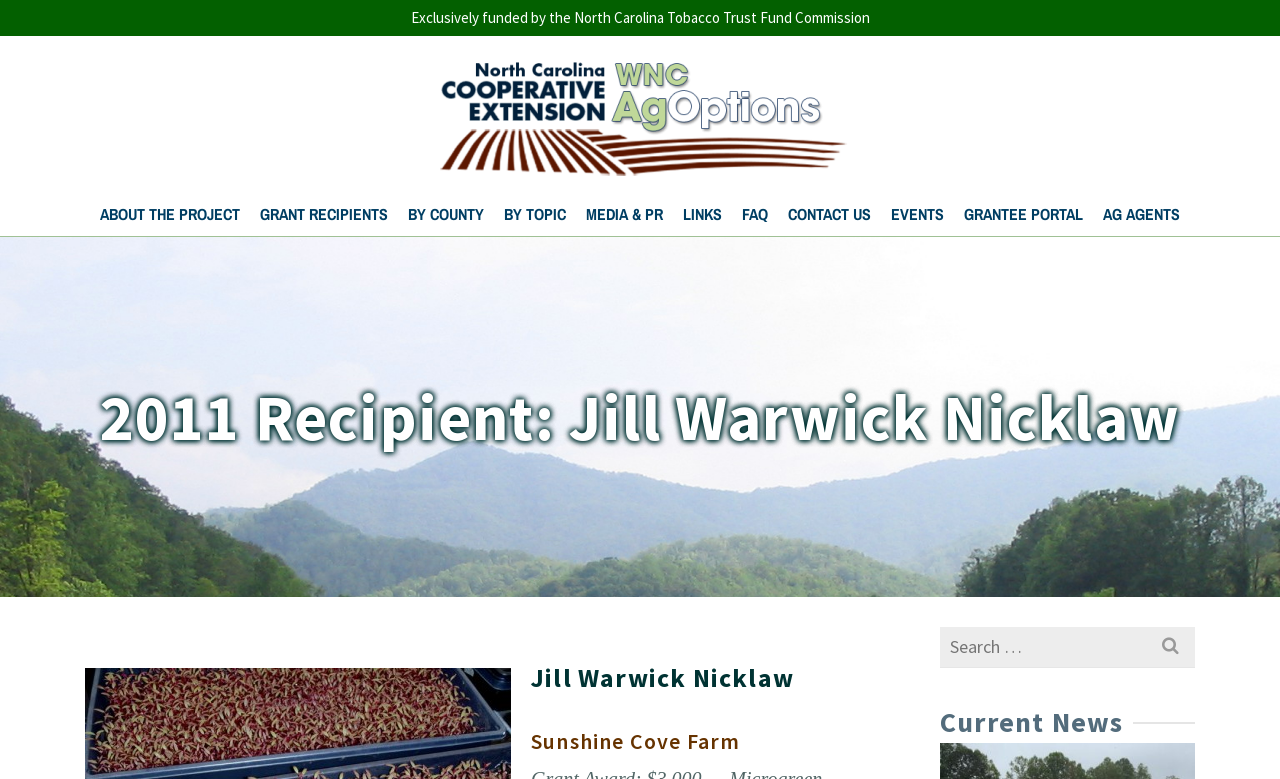Provide the bounding box coordinates of the UI element that matches the description: "Links".

[0.526, 0.246, 0.572, 0.303]